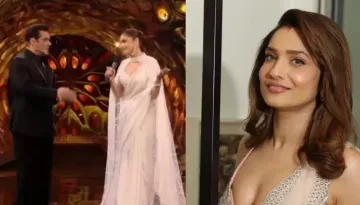Give a comprehensive caption for the image.

The image captures a moment from the popular reality show "Bigg Boss 17." On the left, host Salman Khan is seen interacting with contestant Ankita Lokhande, who is elegantly dressed in a stunning, flowing outfit. The backdrop of the stage is vibrant and festive, enhancing the excitement of the show. On the right side, Ankita Lokhande is depicted in a close-up portrait, showcasing her radiant smile and stylish attire that adds to her charm. This juxtaposition highlights both her on-stage presence and her personal elegance, reflecting her journey and popularity in the entertainment industry. The image serves as a visual representation of her experiences and the captivating moments shared on "Bigg Boss 17."